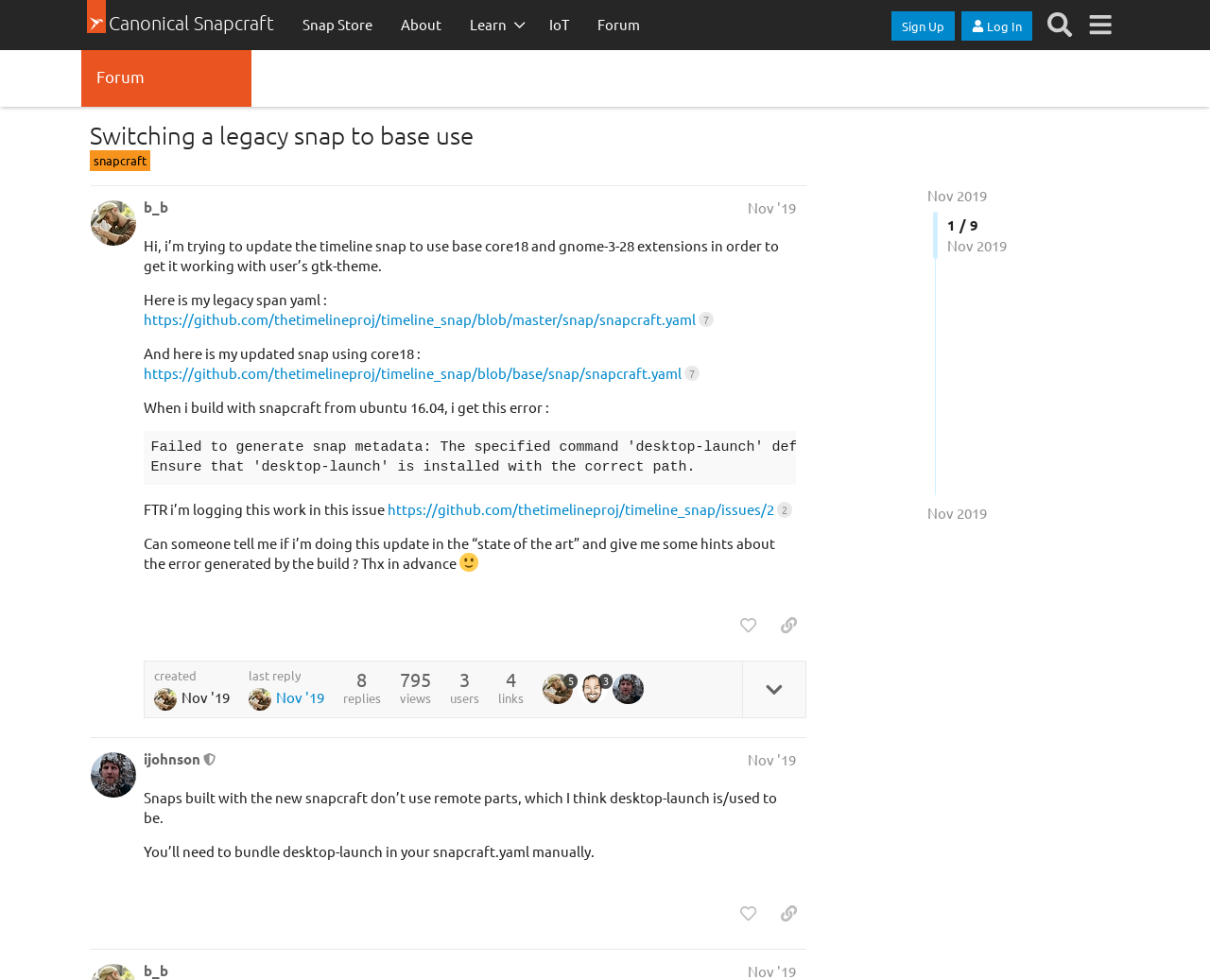What is the topic of discussion in the first post?
Using the visual information, reply with a single word or short phrase.

Updating timeline snap